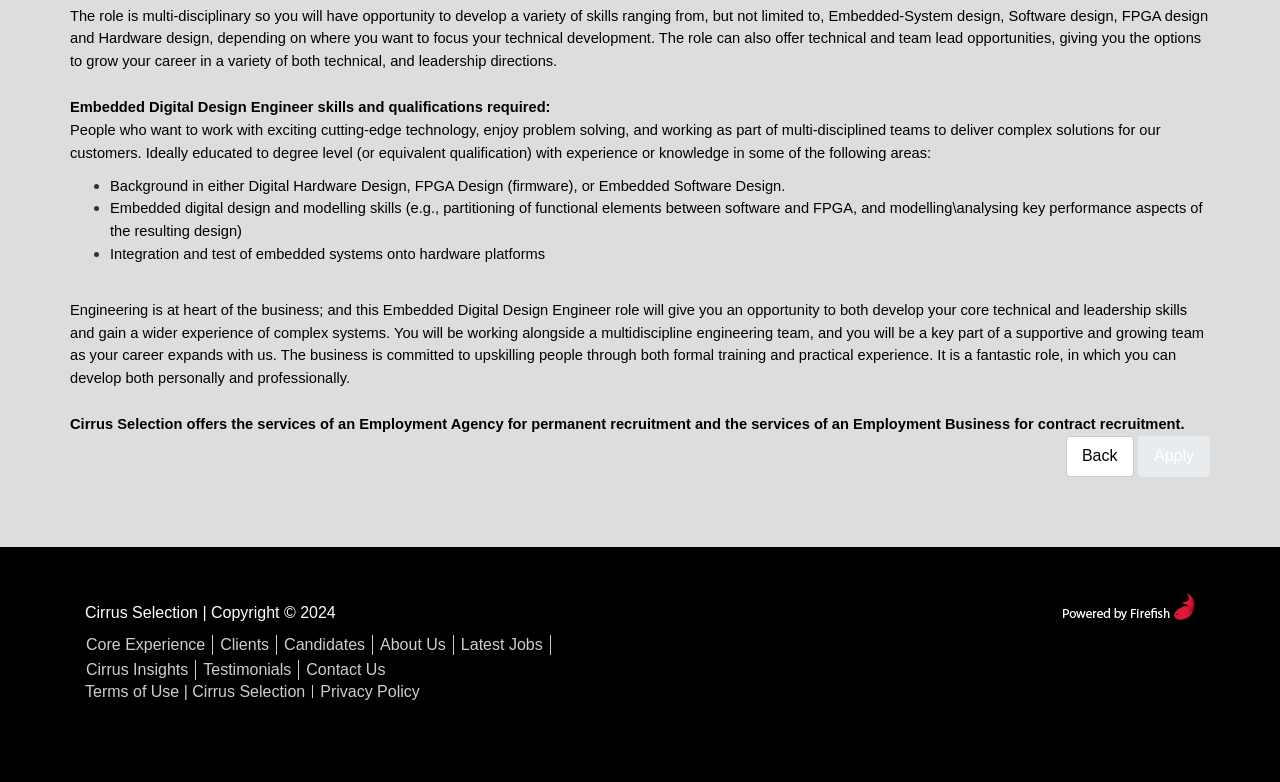Identify the bounding box for the UI element described as: "Book a School Tour". Ensure the coordinates are four float numbers between 0 and 1, formatted as [left, top, right, bottom].

None